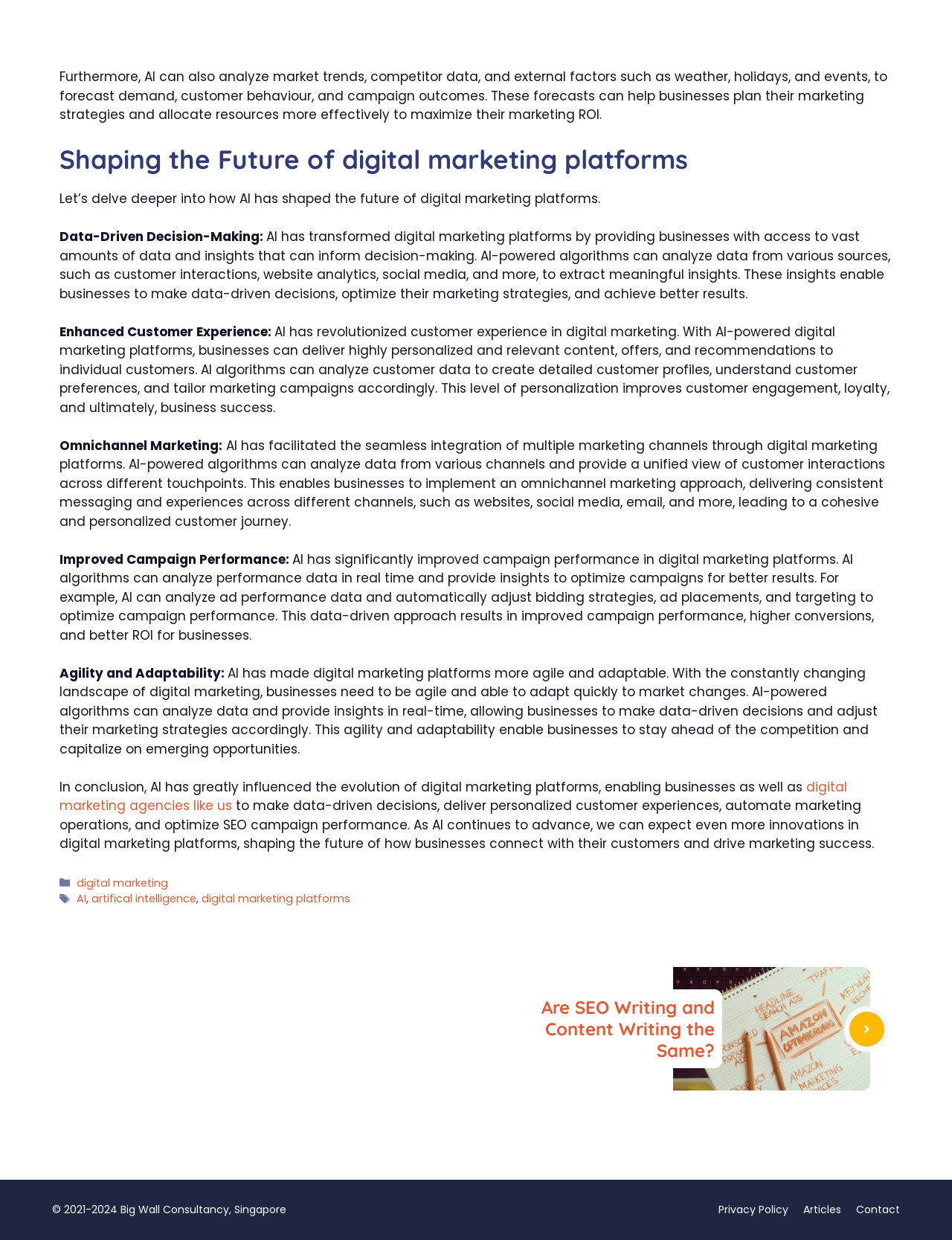Please determine the bounding box coordinates of the section I need to click to accomplish this instruction: "Contact 'Big Wall Consultancy, Singapore'".

[0.899, 0.97, 0.945, 0.982]